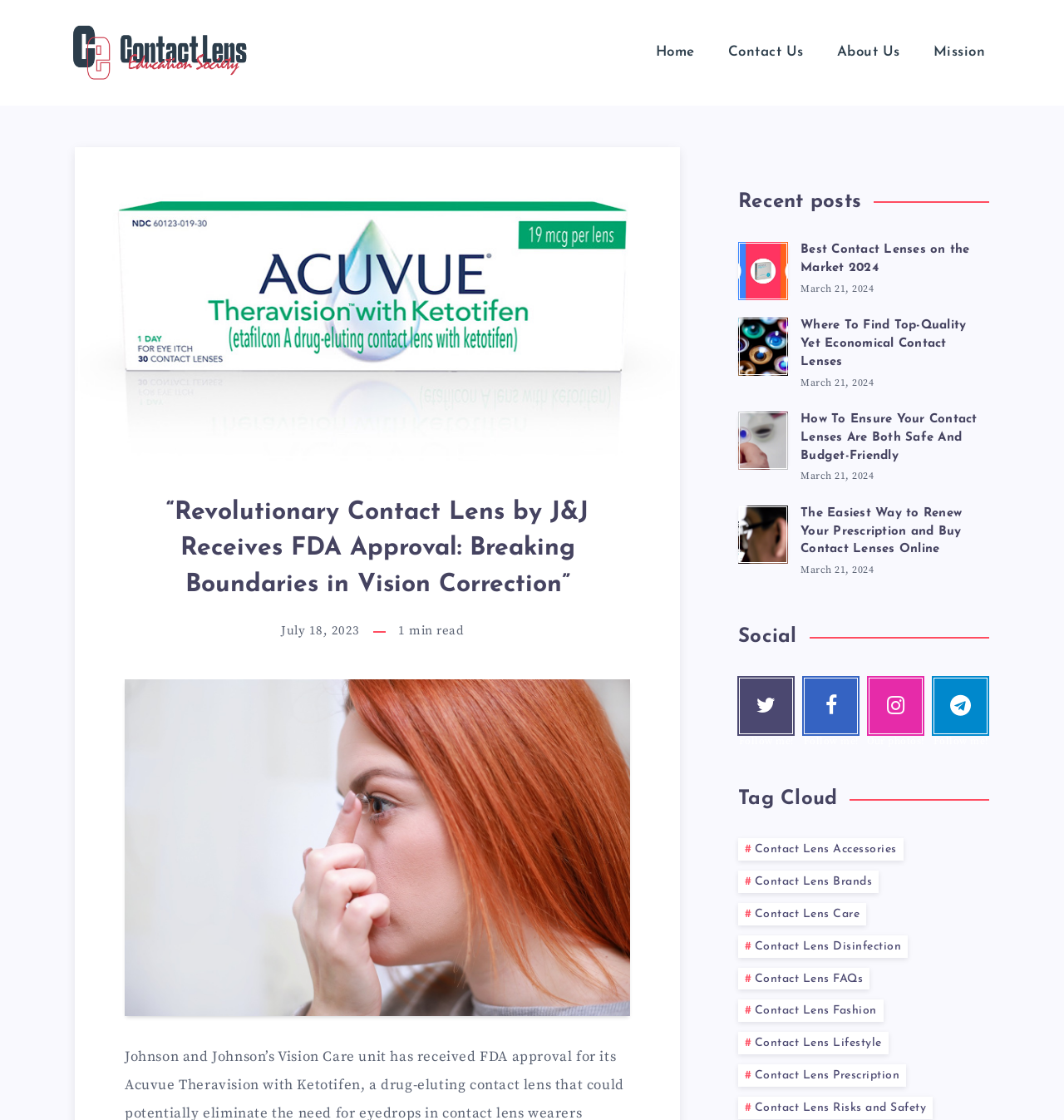Can you find and provide the main heading text of this webpage?

“Revolutionary Contact Lens by J&J Receives FDA Approval: Breaking Boundaries in Vision Correction”